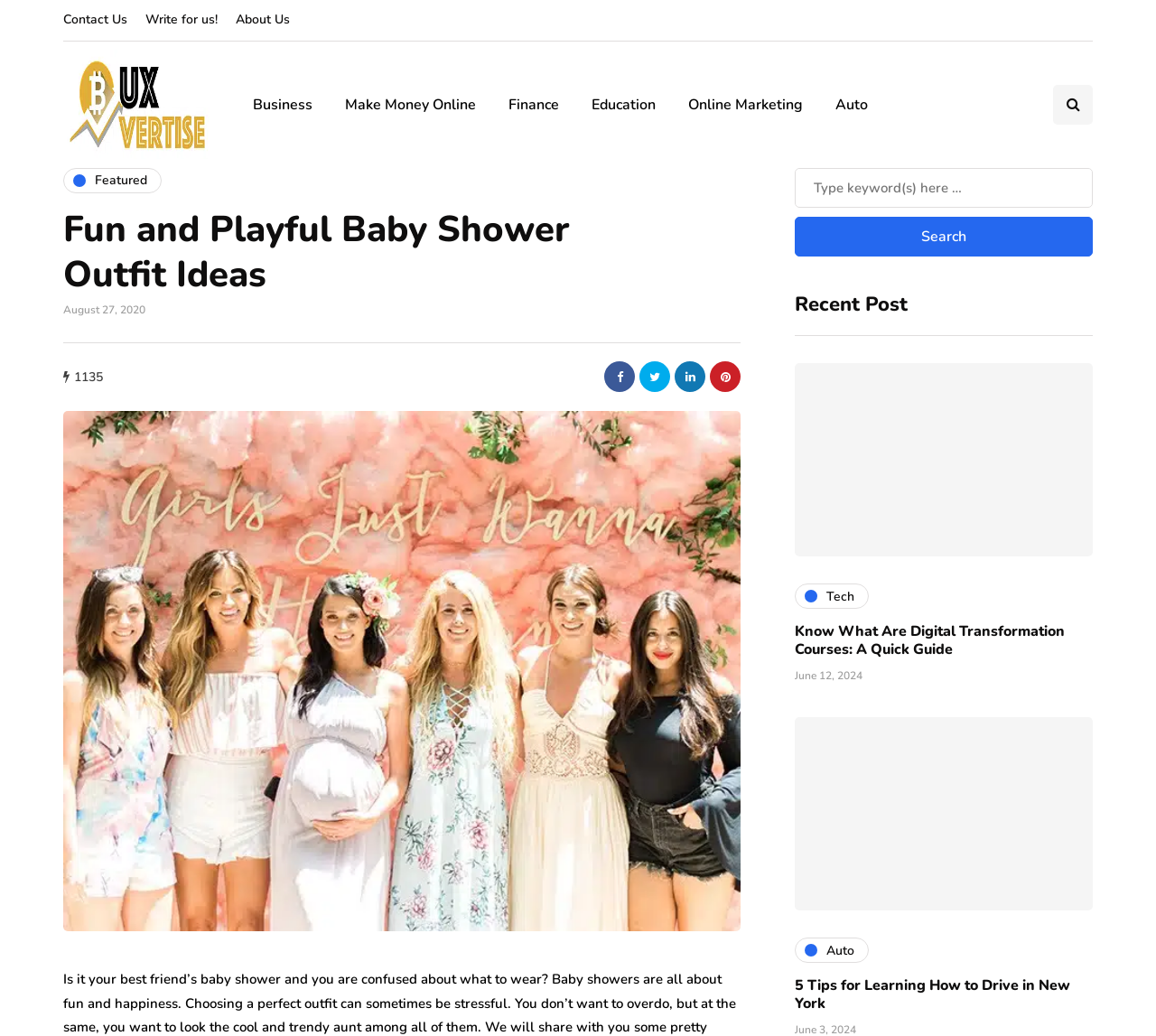Determine the bounding box coordinates of the section I need to click to execute the following instruction: "Visit the Contact Us page". Provide the coordinates as four float numbers between 0 and 1, i.e., [left, top, right, bottom].

[0.055, 0.0, 0.118, 0.039]